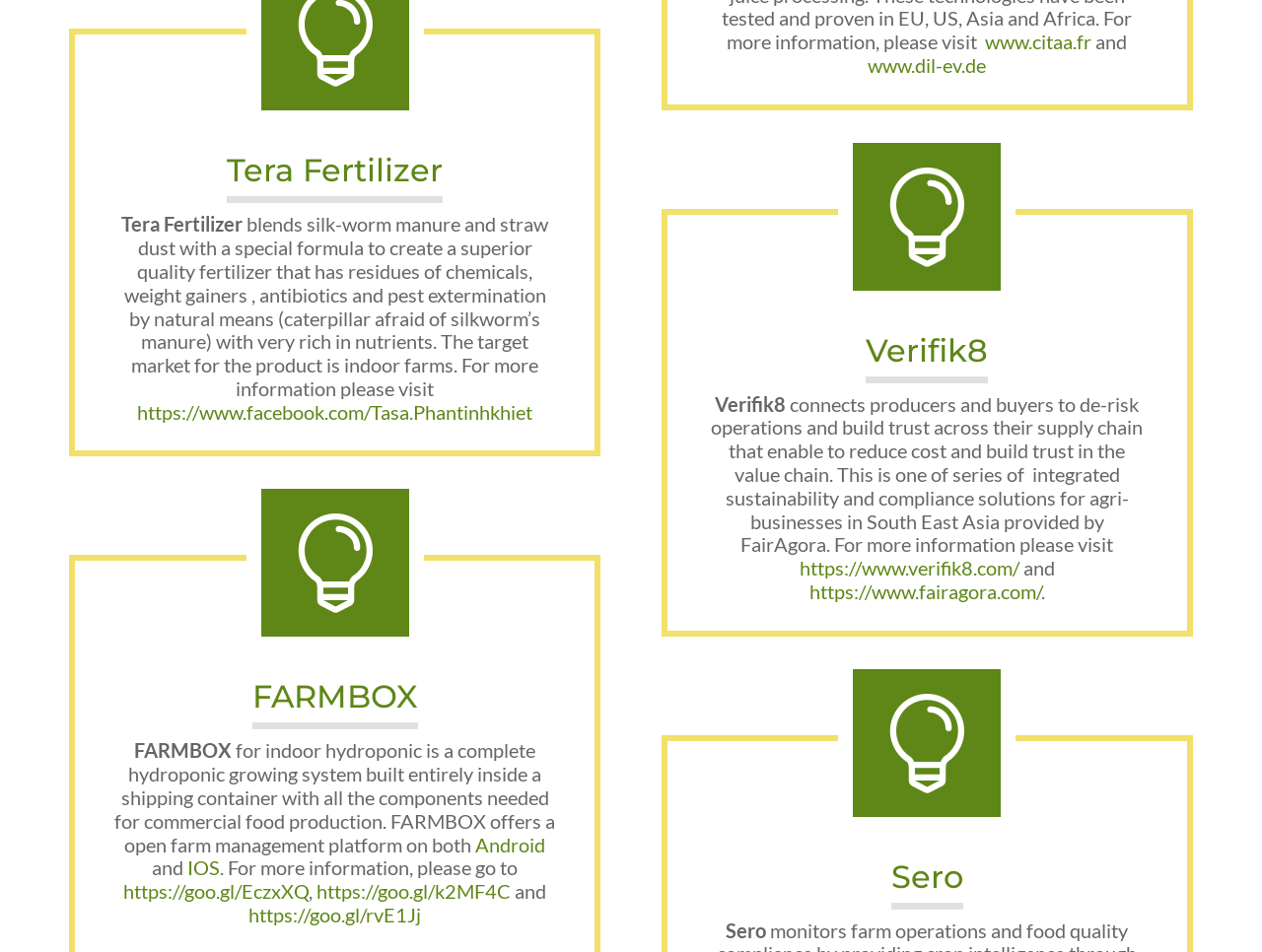Answer the question in one word or a short phrase:
What is the name of the fertilizer?

Tera Fertilizer